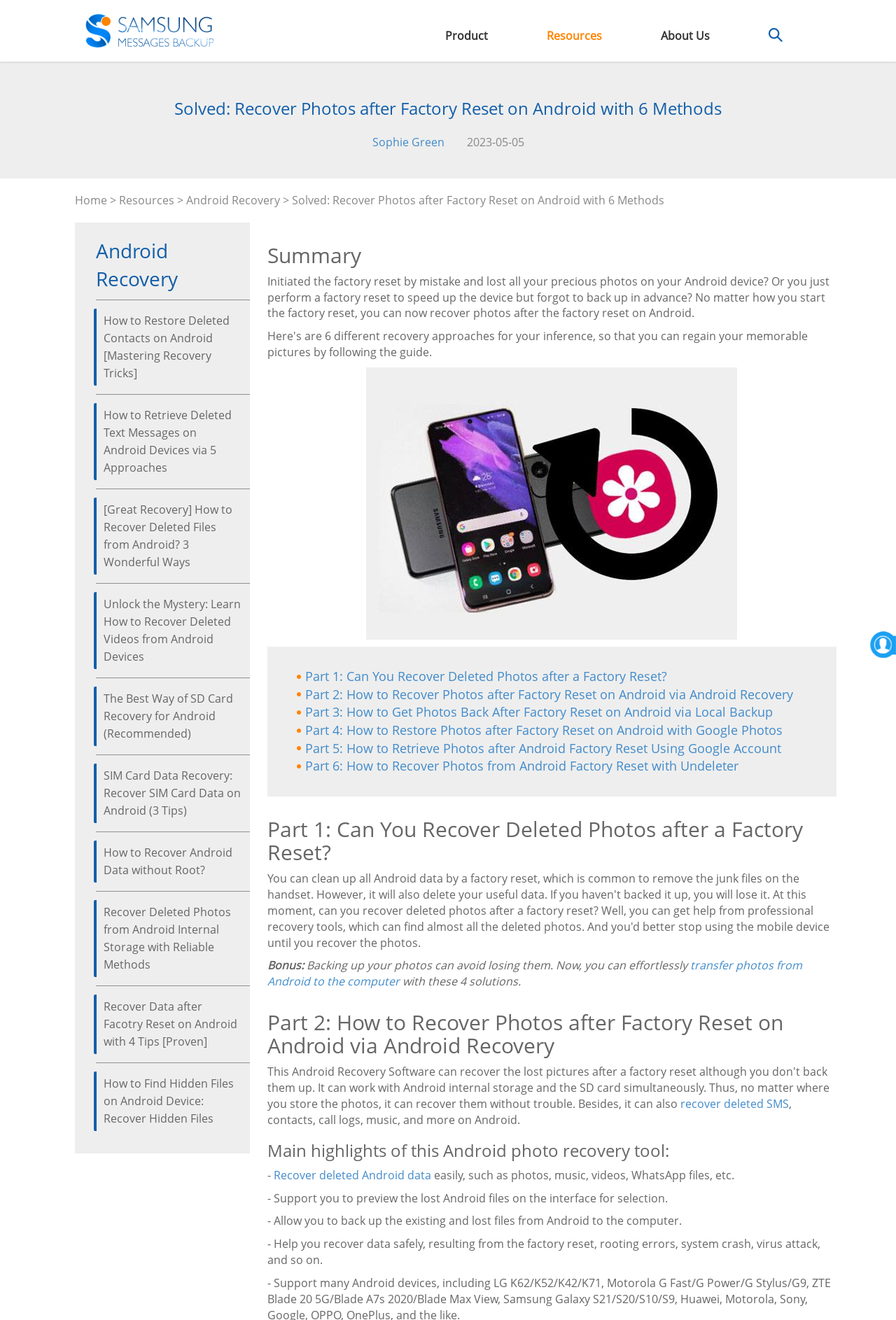Determine the bounding box for the UI element that matches this description: "recover deleted SMS".

[0.759, 0.83, 0.88, 0.842]